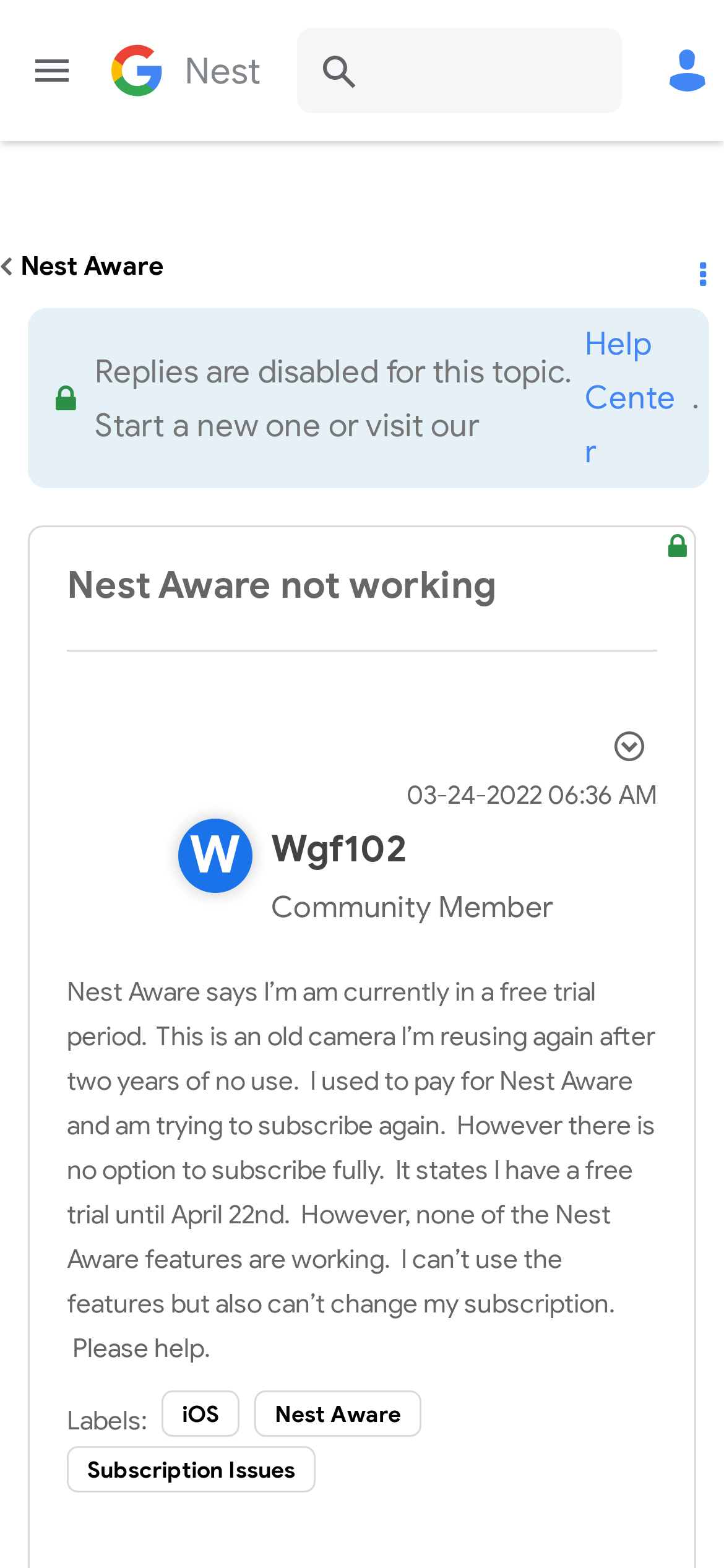Locate the primary headline on the webpage and provide its text.

Google Nest Community